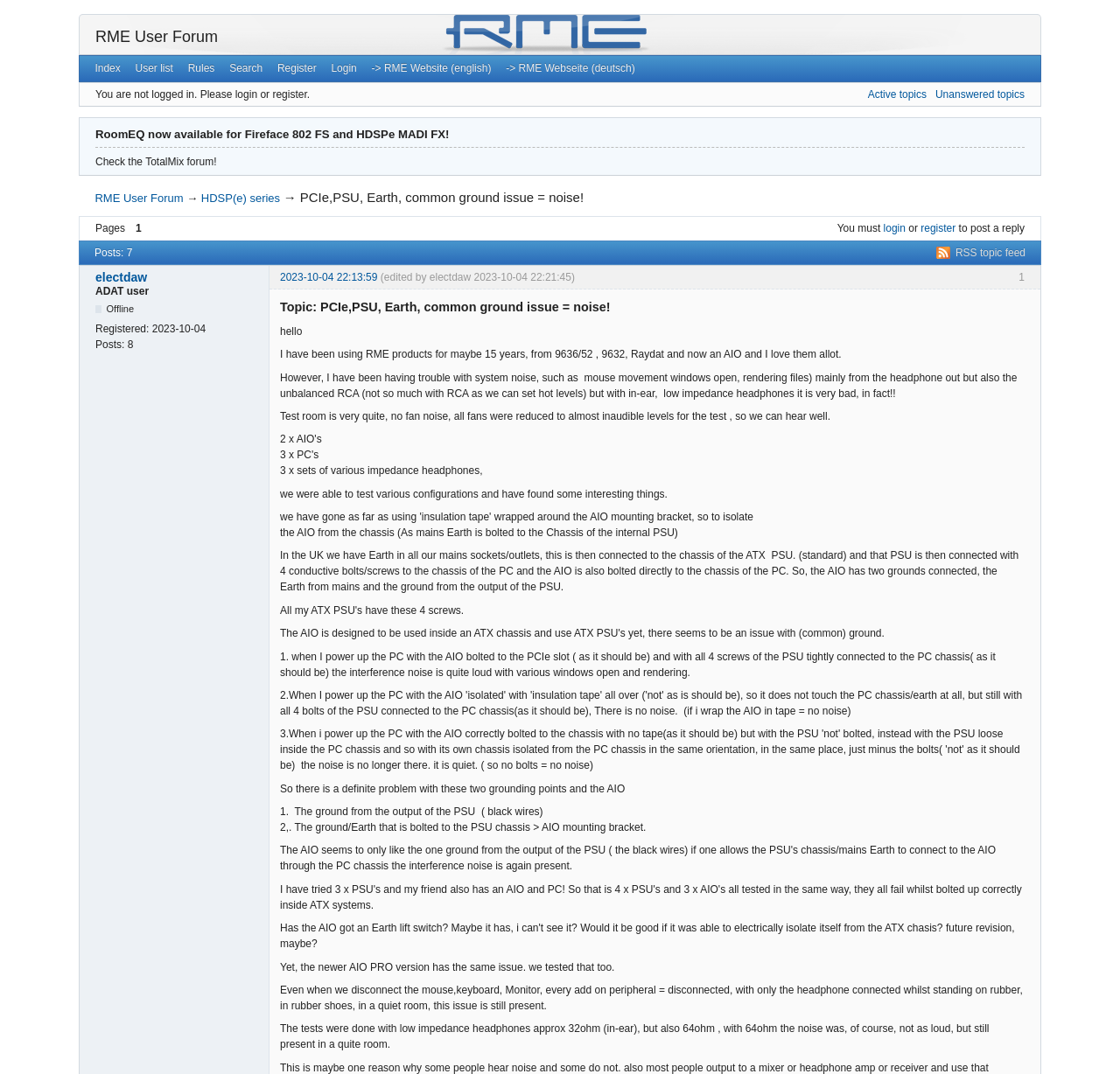Please find the bounding box for the following UI element description. Provide the coordinates in (top-left x, top-left y, bottom-right x, bottom-right y) format, with values between 0 and 1: -> RME Website (english)

[0.325, 0.052, 0.445, 0.075]